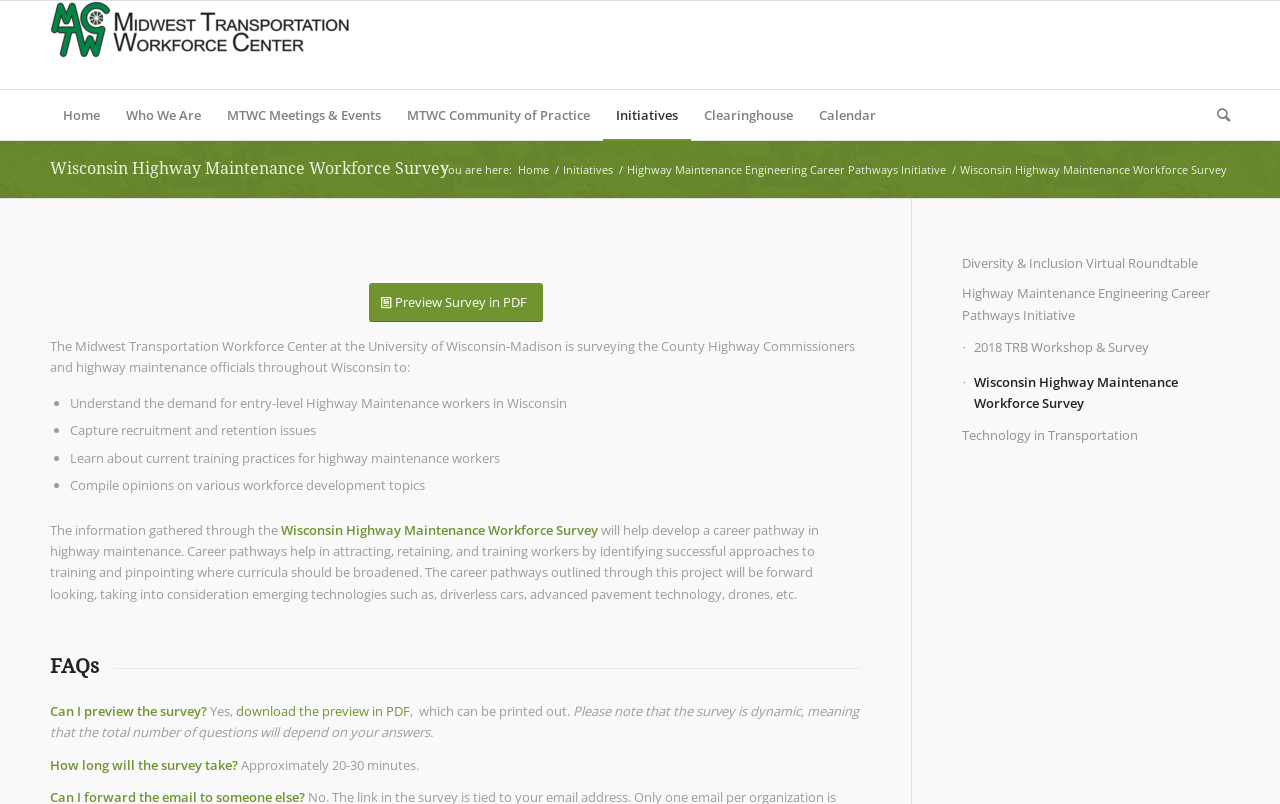Examine the image and give a thorough answer to the following question:
Can the survey be previewed?

According to the FAQ section, the survey can be previewed by downloading the preview in PDF, which can be printed out, and it's noted that the survey is dynamic, meaning the total number of questions will depend on the user's answers.